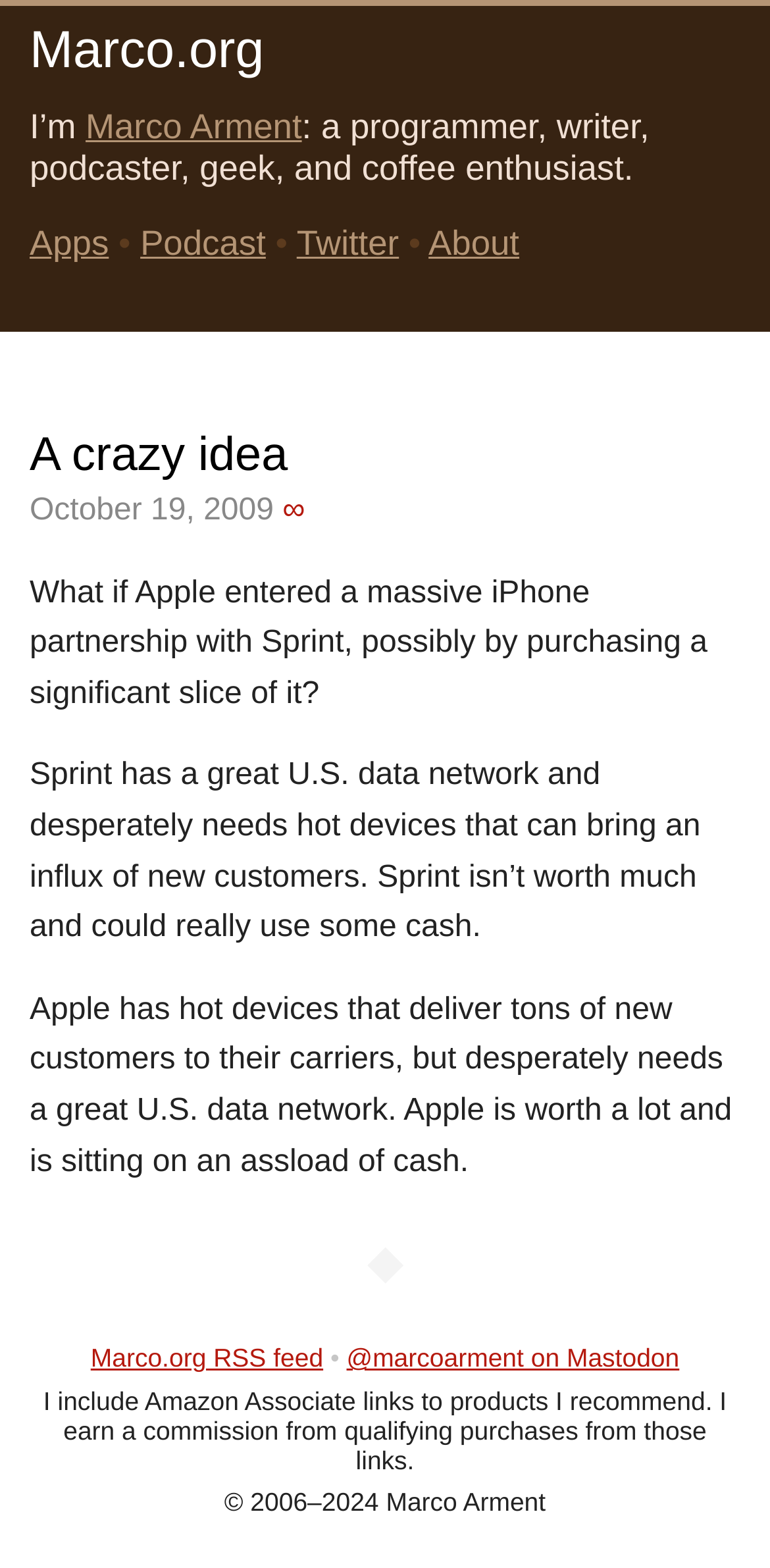Find the bounding box coordinates for the area you need to click to carry out the instruction: "Read about Marco Arment". The coordinates should be four float numbers between 0 and 1, indicated as [left, top, right, bottom].

[0.111, 0.068, 0.392, 0.093]